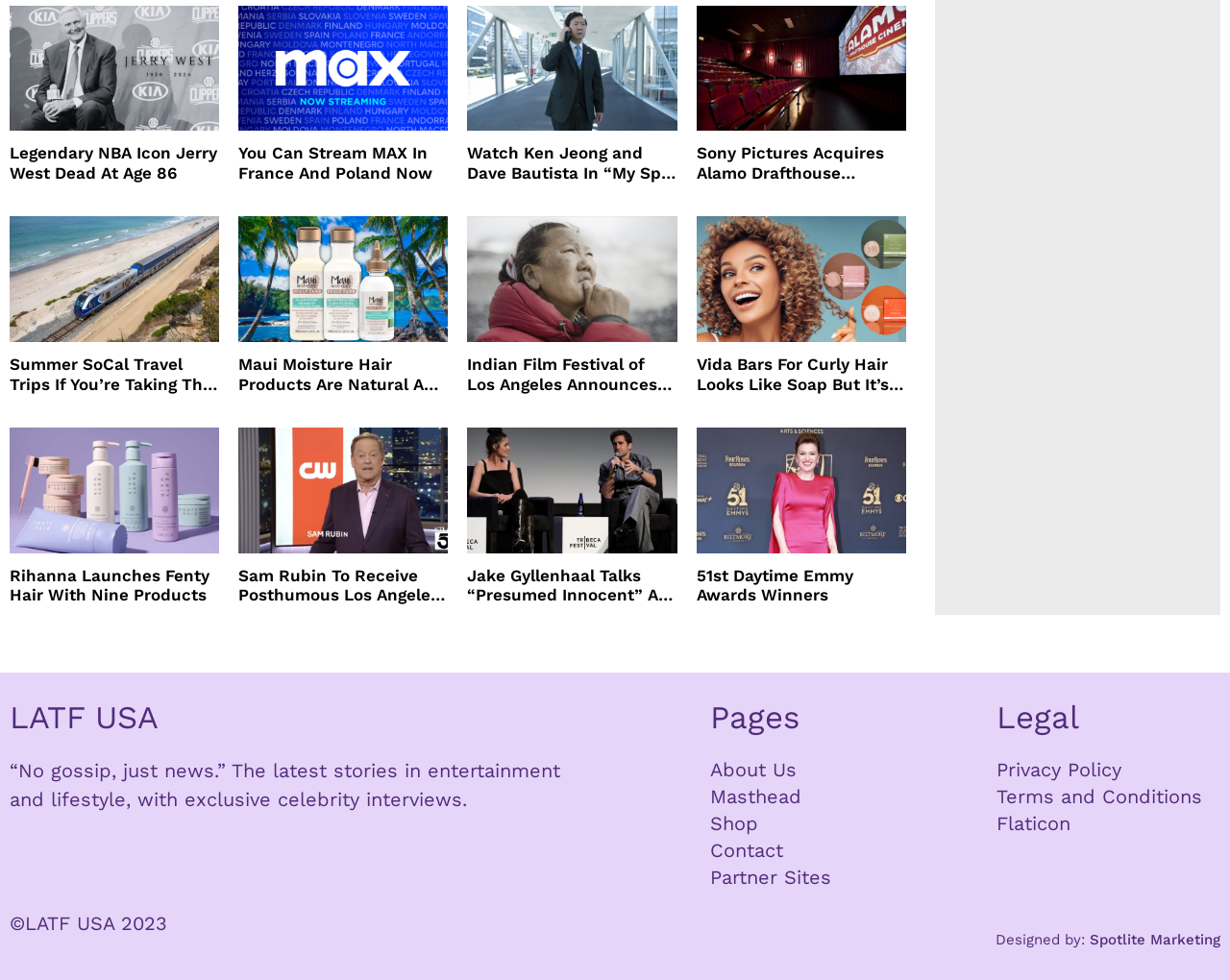Pinpoint the bounding box coordinates of the element you need to click to execute the following instruction: "Click on the article about Jerry West". The bounding box should be represented by four float numbers between 0 and 1, in the format [left, top, right, bottom].

[0.008, 0.005, 0.178, 0.186]